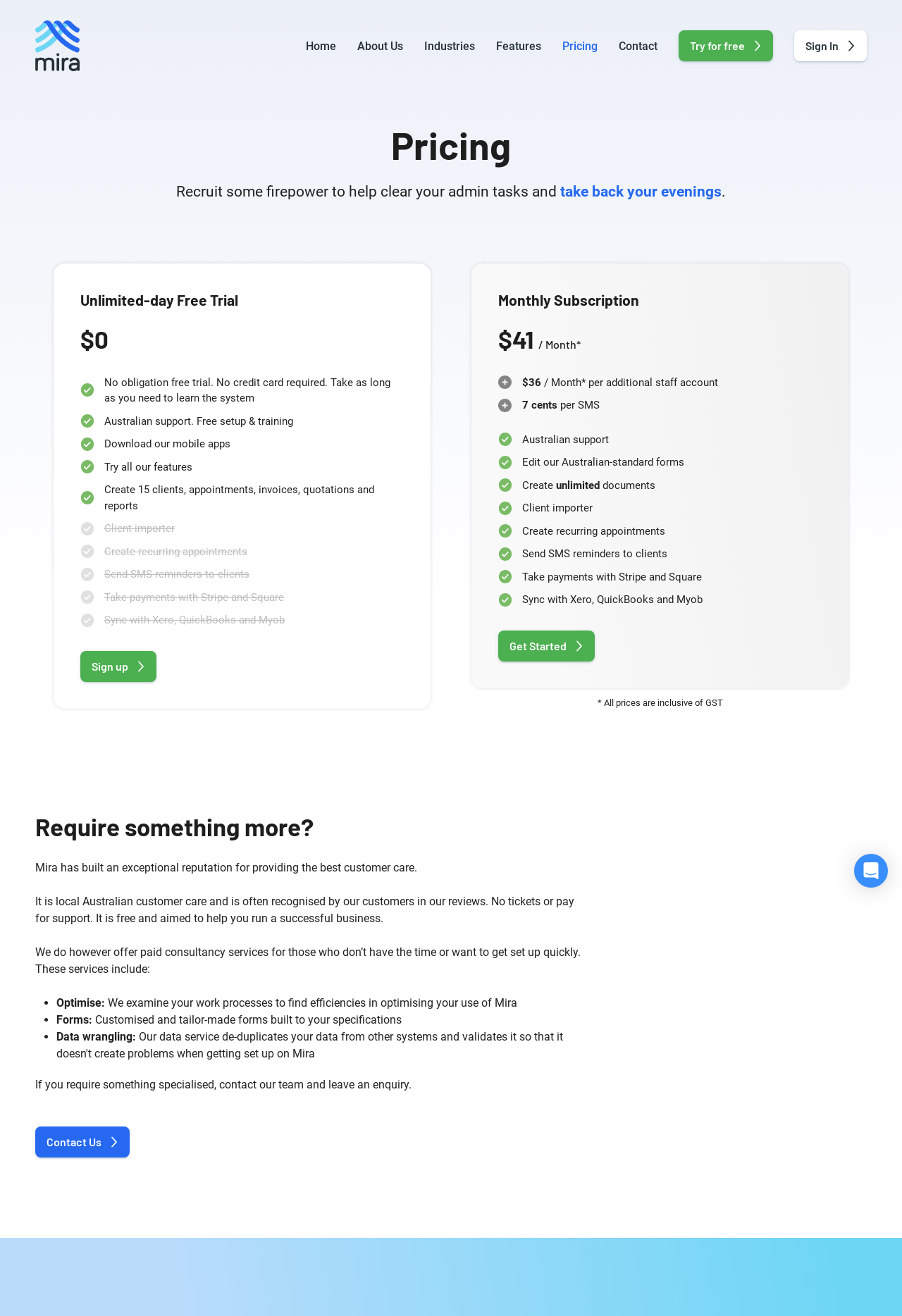Identify the bounding box coordinates of the section to be clicked to complete the task described by the following instruction: "Sign up for the unlimited-day free trial". The coordinates should be four float numbers between 0 and 1, formatted as [left, top, right, bottom].

[0.089, 0.495, 0.173, 0.518]